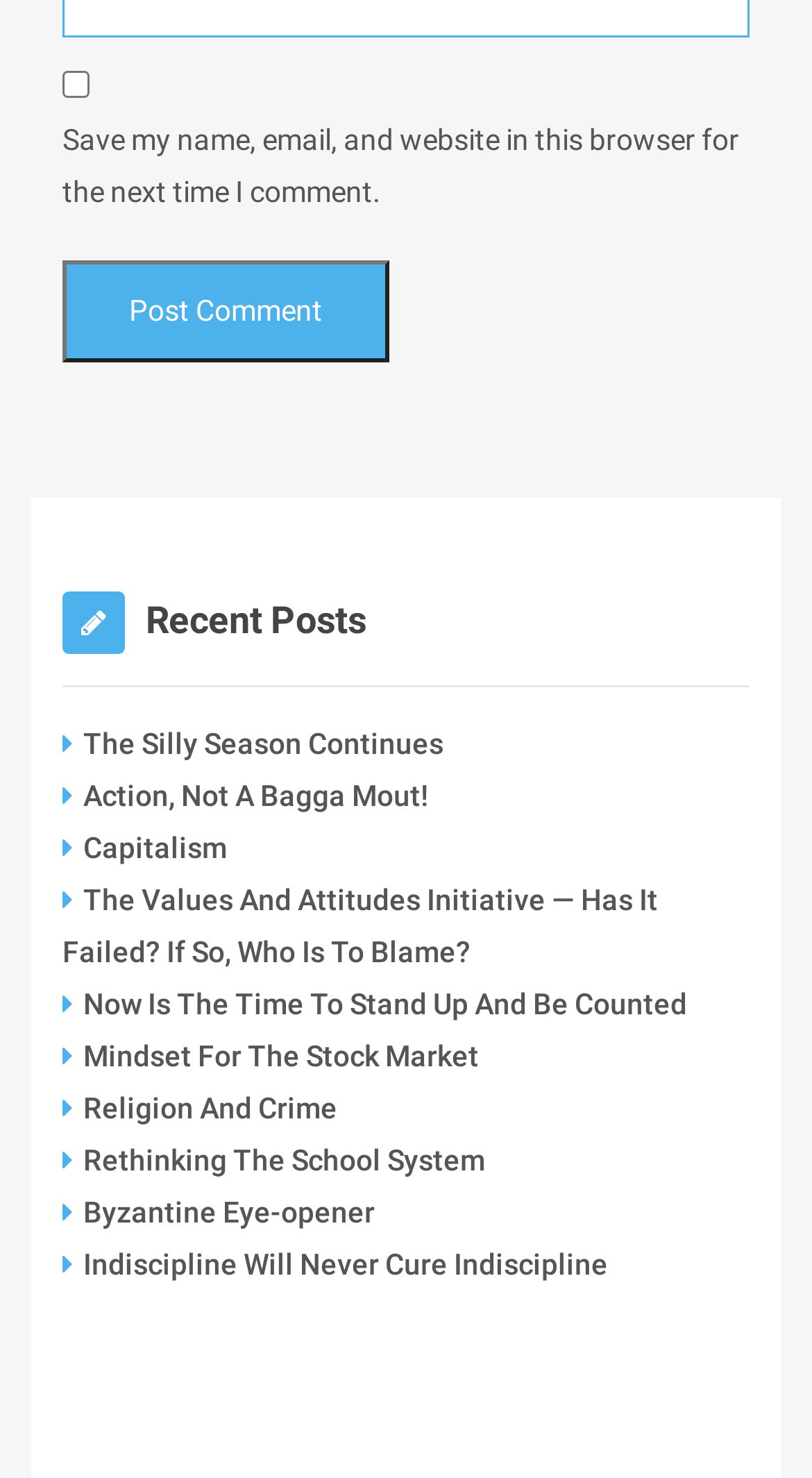What is the purpose of the checkbox?
Refer to the image and provide a concise answer in one word or phrase.

Save comment info